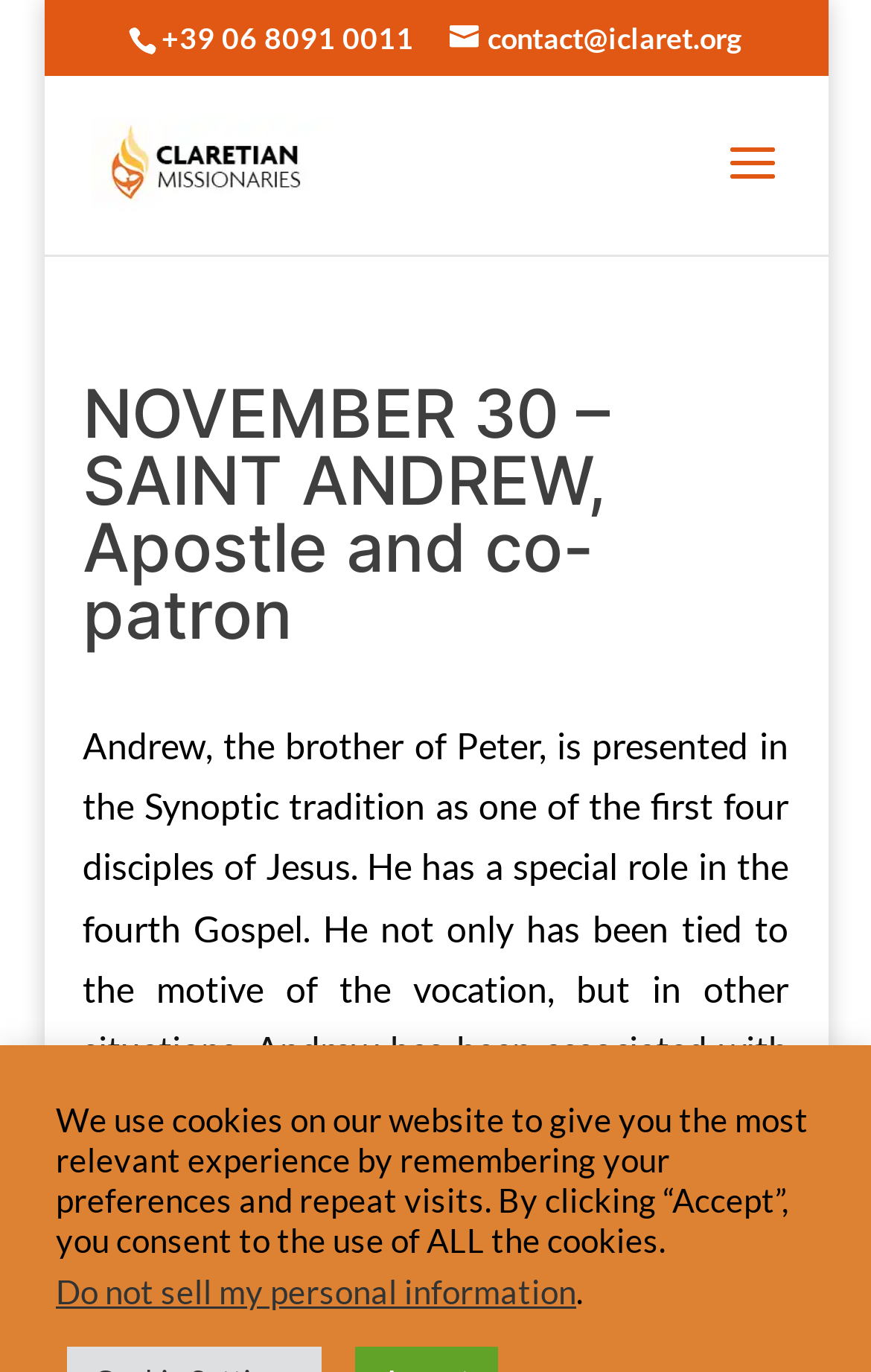What is the phone number on the webpage?
Can you provide an in-depth and detailed response to the question?

I found the phone number by looking at the StaticText element with the bounding box coordinates [0.186, 0.014, 0.476, 0.04], which contains the text '+39 06 8091 0011'.